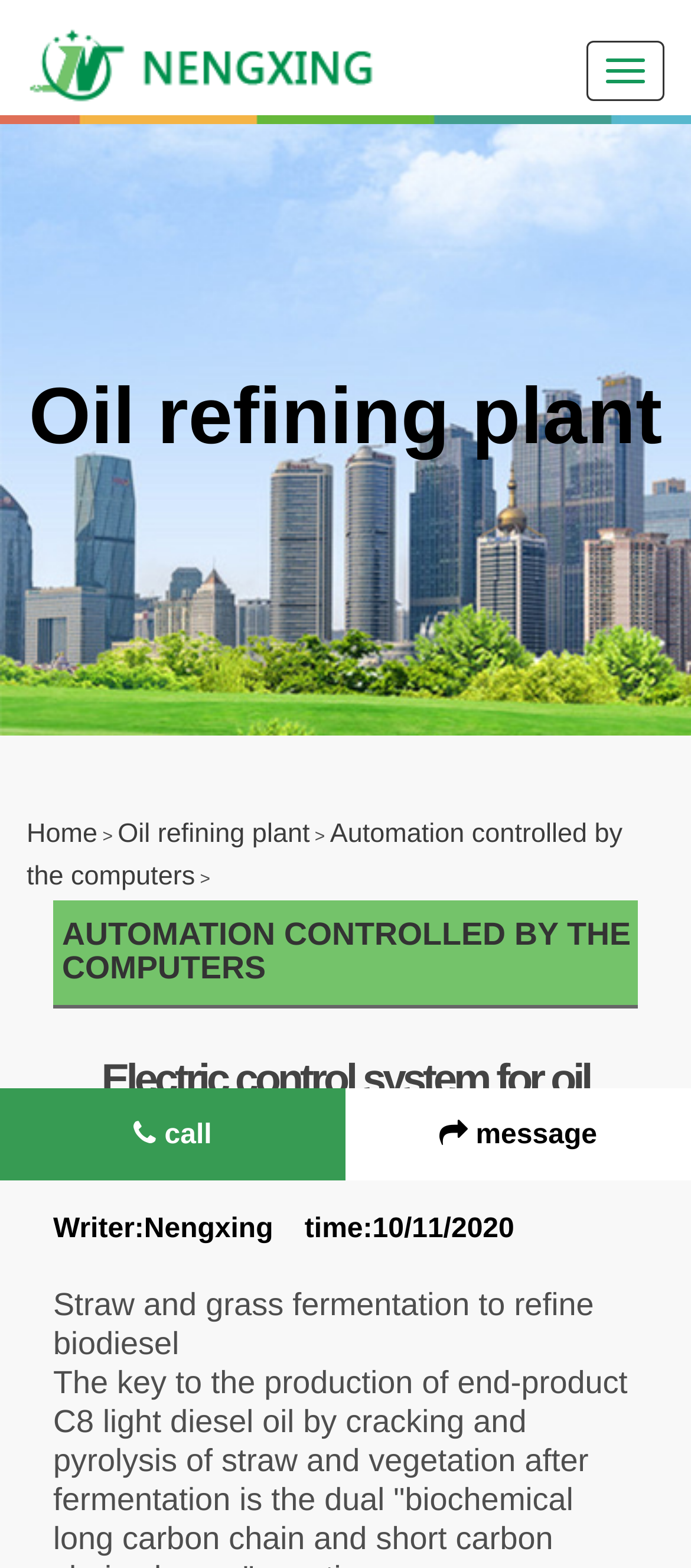Using the information shown in the image, answer the question with as much detail as possible: What is the purpose of the electric control system?

The heading 'Electric control system for oil refining equipment' implies that the purpose of the electric control system is to control oil refining equipment.